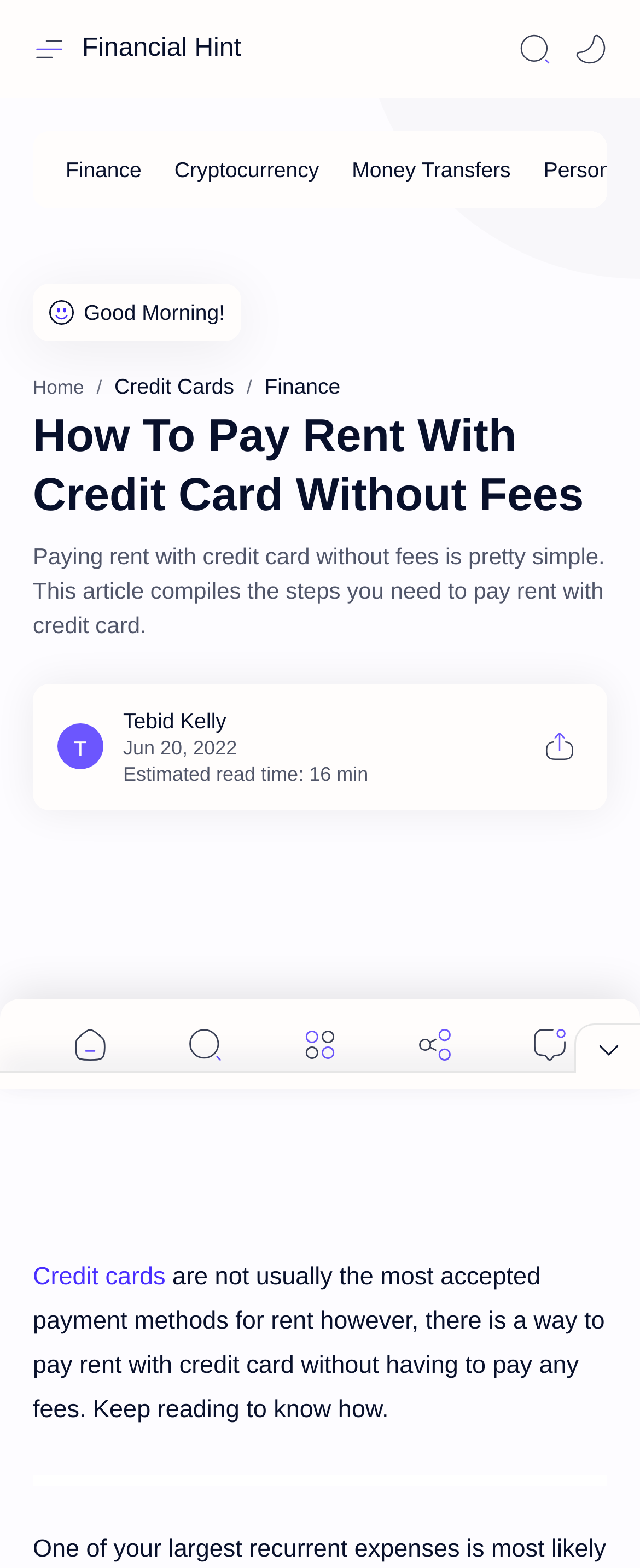Identify the bounding box coordinates for the element you need to click to achieve the following task: "Click on the 'Financial Hint' link". Provide the bounding box coordinates as four float numbers between 0 and 1, in the form [left, top, right, bottom].

[0.128, 0.022, 0.736, 0.041]